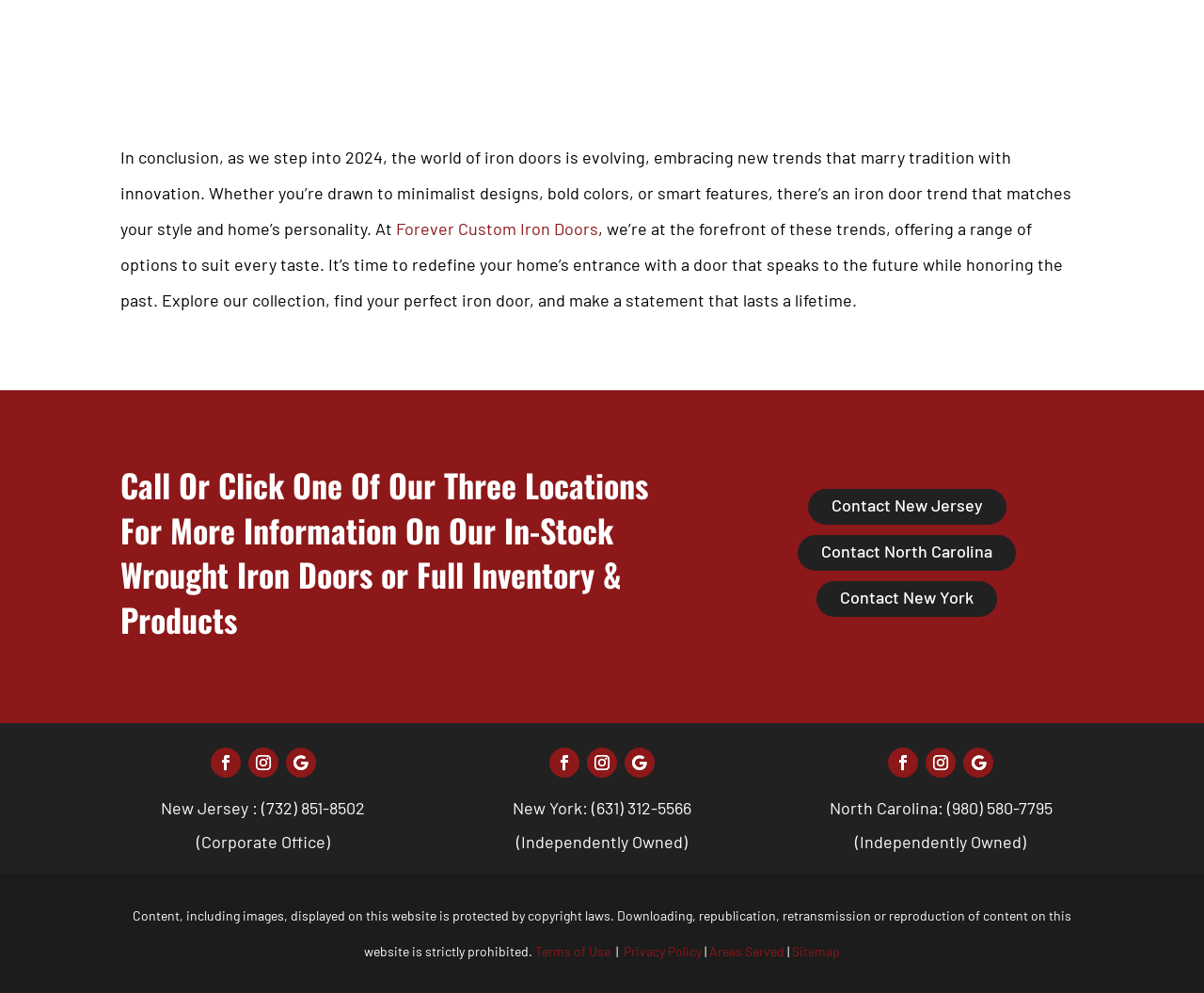What type of designs are mentioned for iron doors?
Please provide a single word or phrase as the answer based on the screenshot.

Minimalist and bold